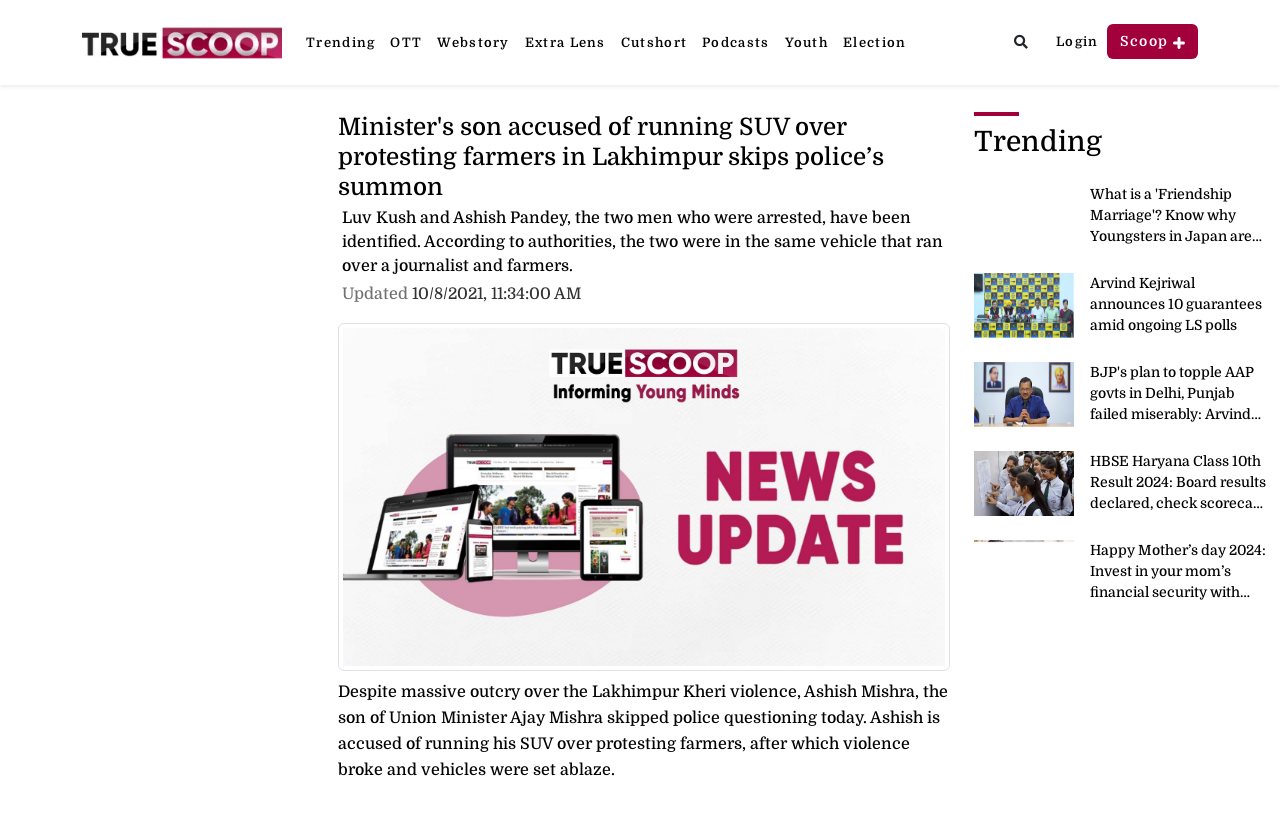Determine the bounding box coordinates of the clickable area required to perform the following instruction: "Click the DONATE button". The coordinates should be represented as four float numbers between 0 and 1: [left, top, right, bottom].

None